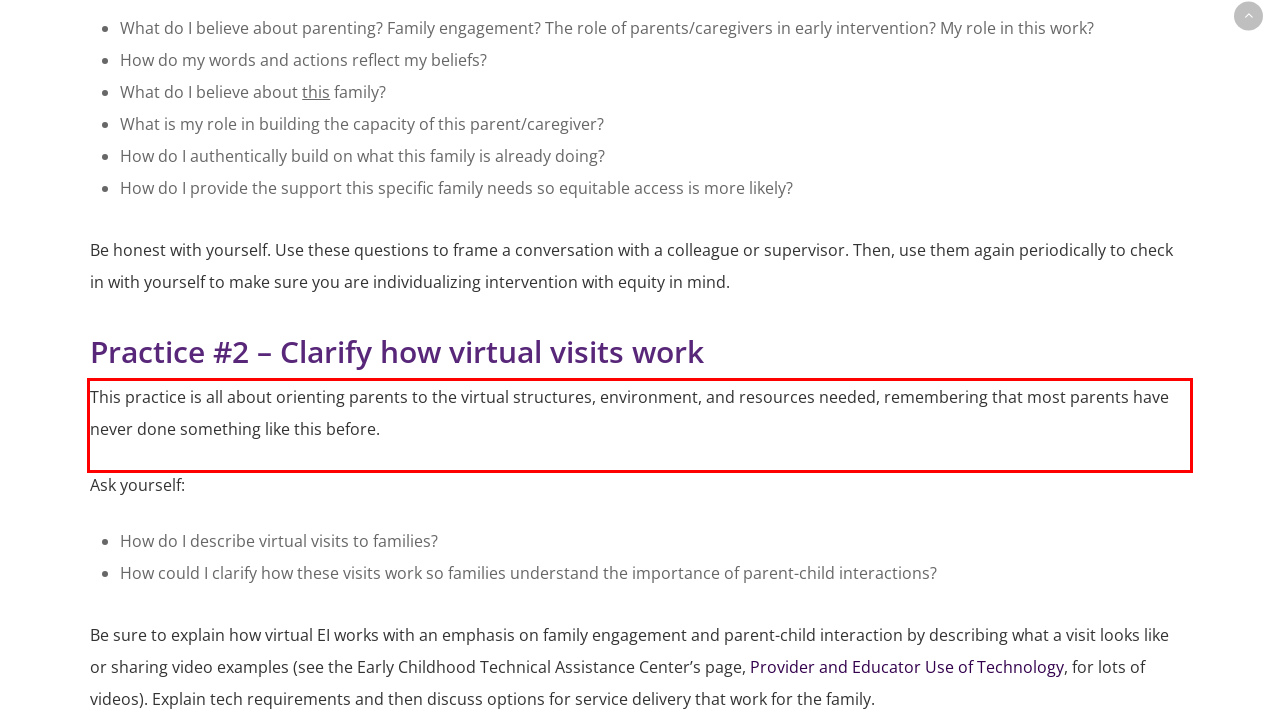Within the screenshot of the webpage, there is a red rectangle. Please recognize and generate the text content inside this red bounding box.

This practice is all about orienting parents to the virtual structures, environment, and resources needed, remembering that most parents have never done something like this before.